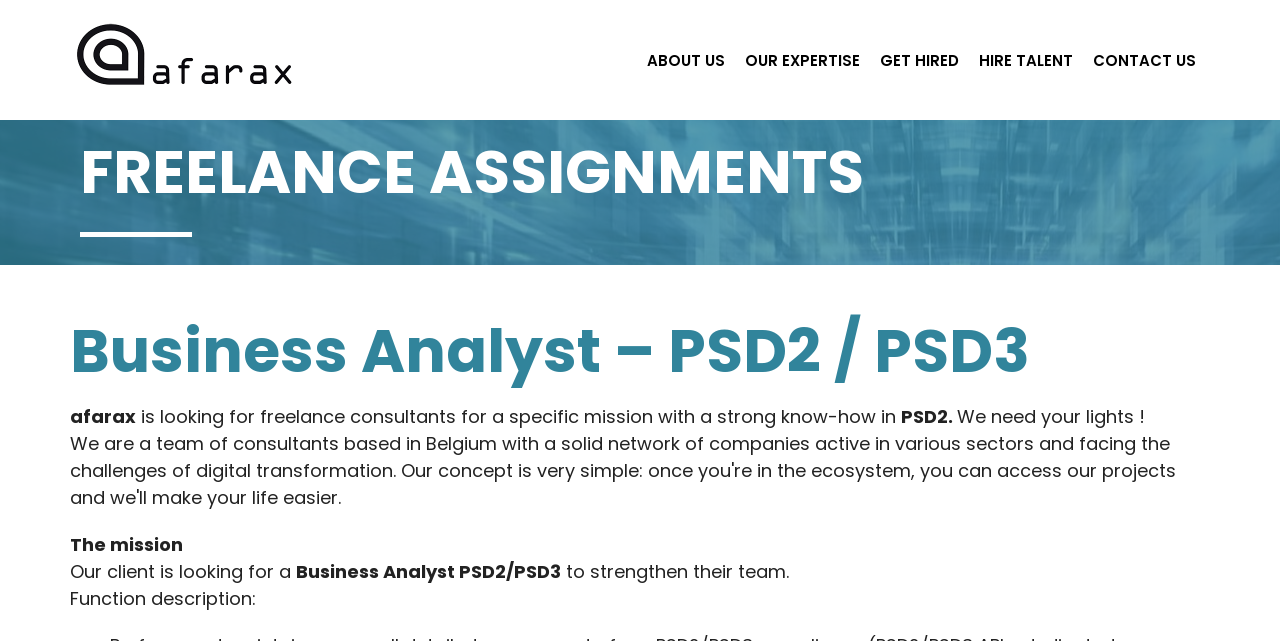What is the client looking for?
Look at the image and respond with a one-word or short phrase answer.

Business Analyst